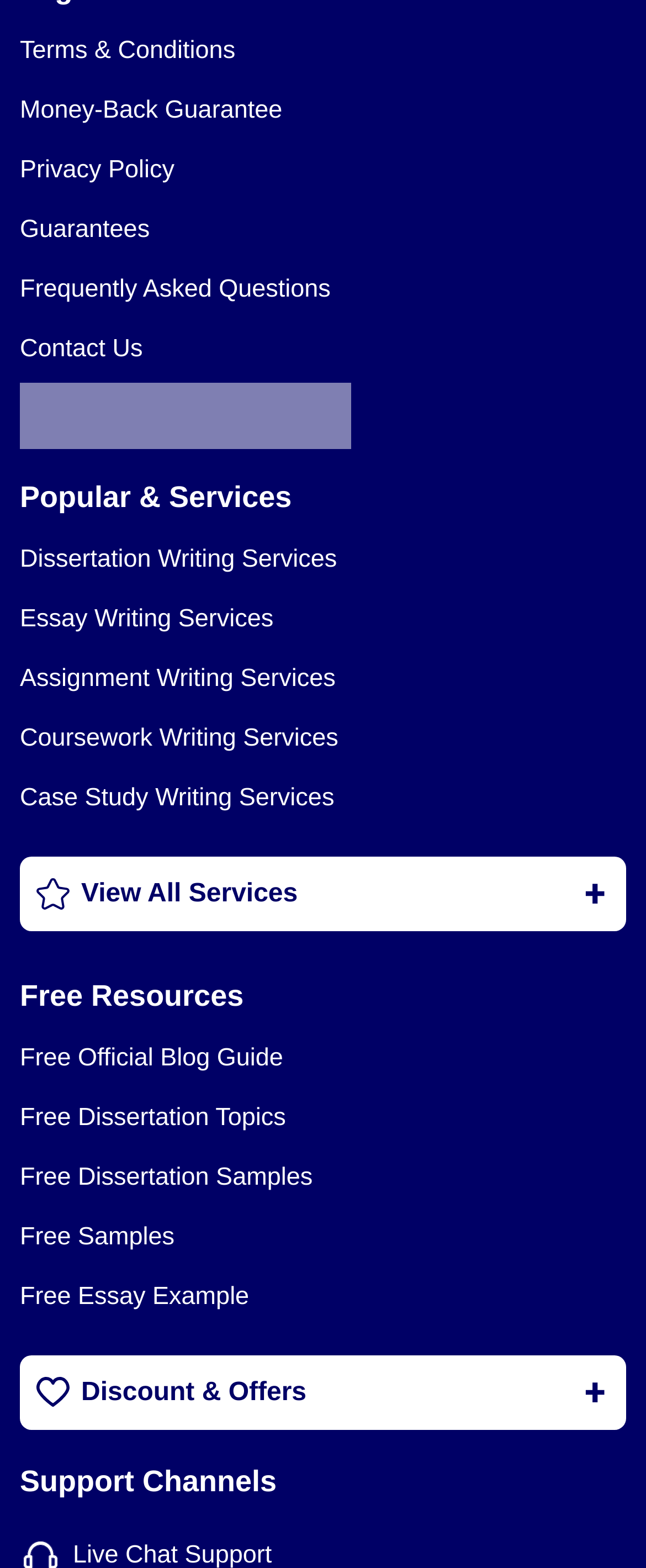Determine the bounding box coordinates of the clickable element necessary to fulfill the instruction: "Read Free Official Blog Guide". Provide the coordinates as four float numbers within the 0 to 1 range, i.e., [left, top, right, bottom].

[0.031, 0.666, 0.438, 0.683]